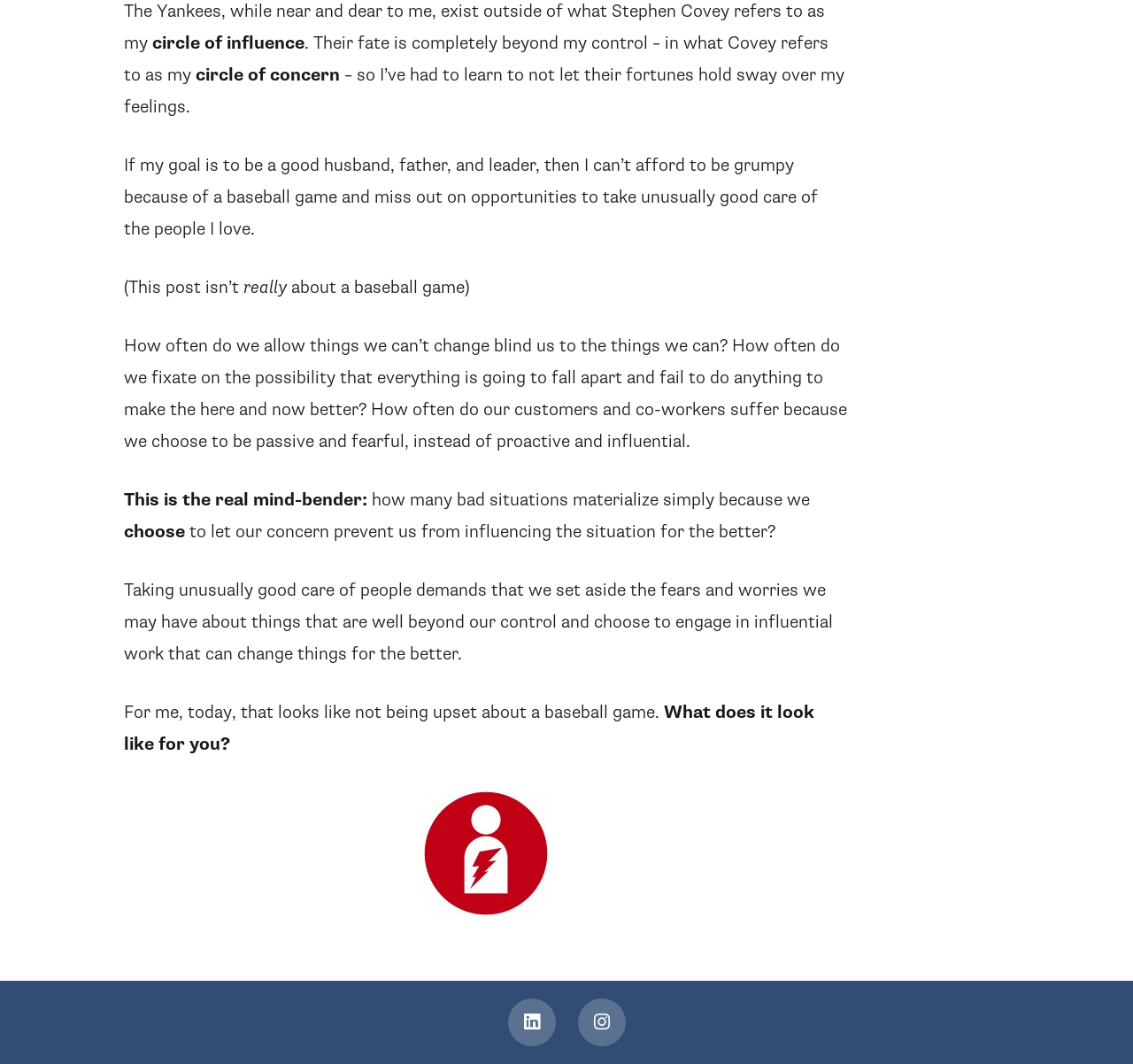Locate the bounding box of the user interface element based on this description: "title="Instagram"".

[0.51, 0.938, 0.552, 0.983]